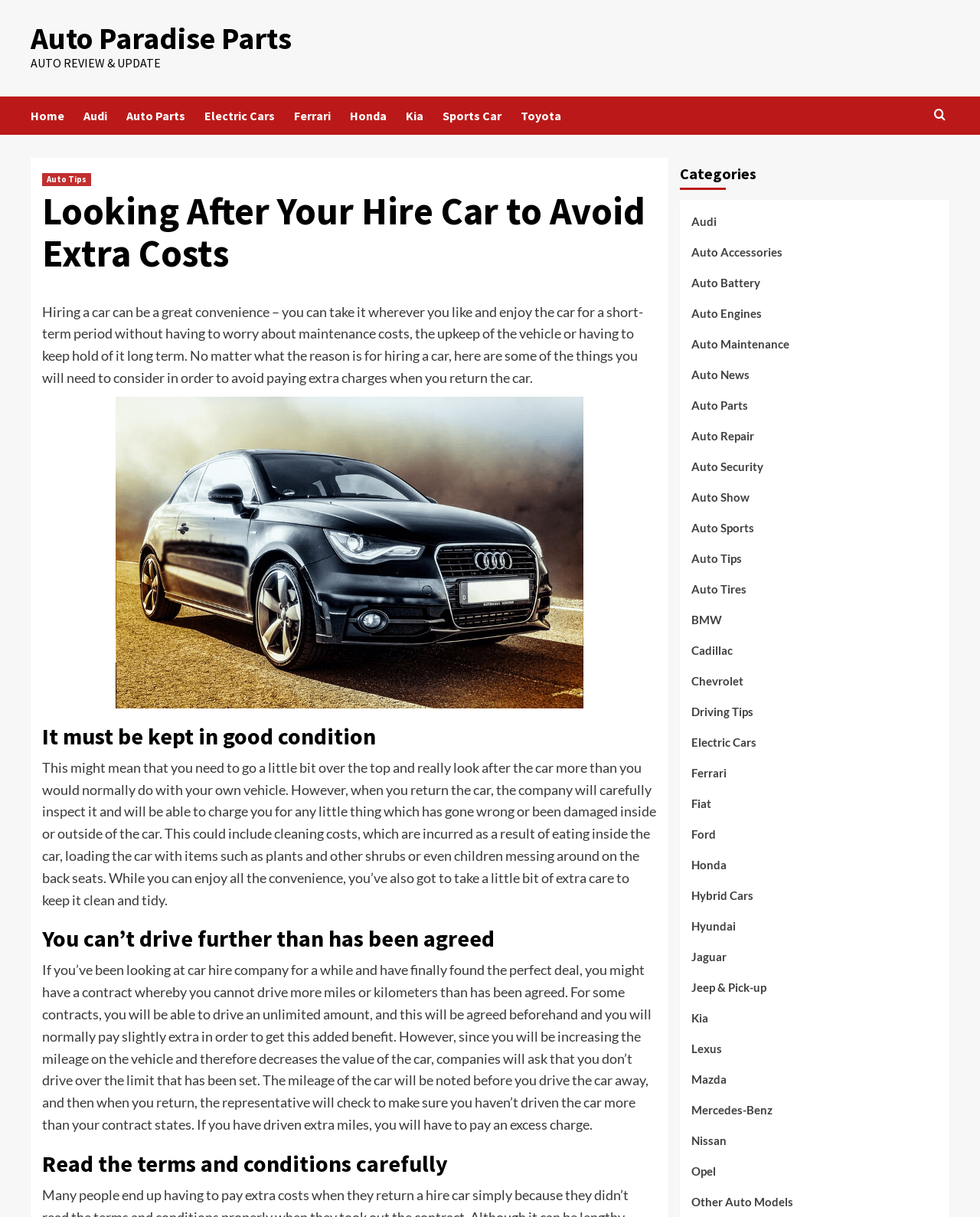What is the importance of reading terms and conditions?
Examine the webpage screenshot and provide an in-depth answer to the question.

Reading the terms and conditions carefully is important to avoid extra costs. The webpage advises to read the terms and conditions carefully to understand what is expected of you when hiring a car.